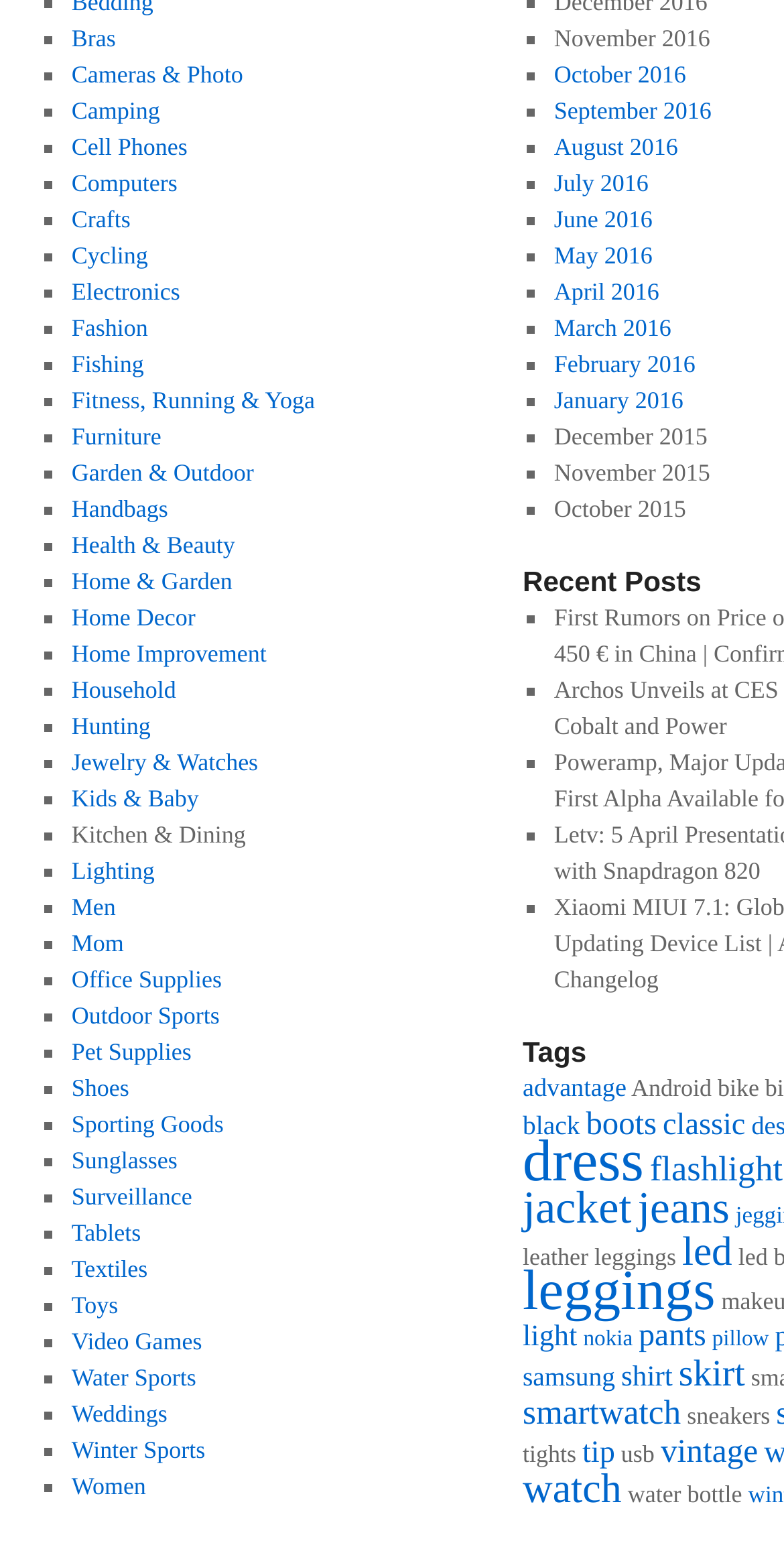What is the category listed after 'Camping'?
Please answer the question as detailed as possible.

The category listed after 'Camping' is 'Cell Phones' because the link element with the text 'Cell Phones' has a bounding box with y1 coordinate 0.086, which is immediately after the y1 coordinate 0.063 of the link element with the text 'Camping'.